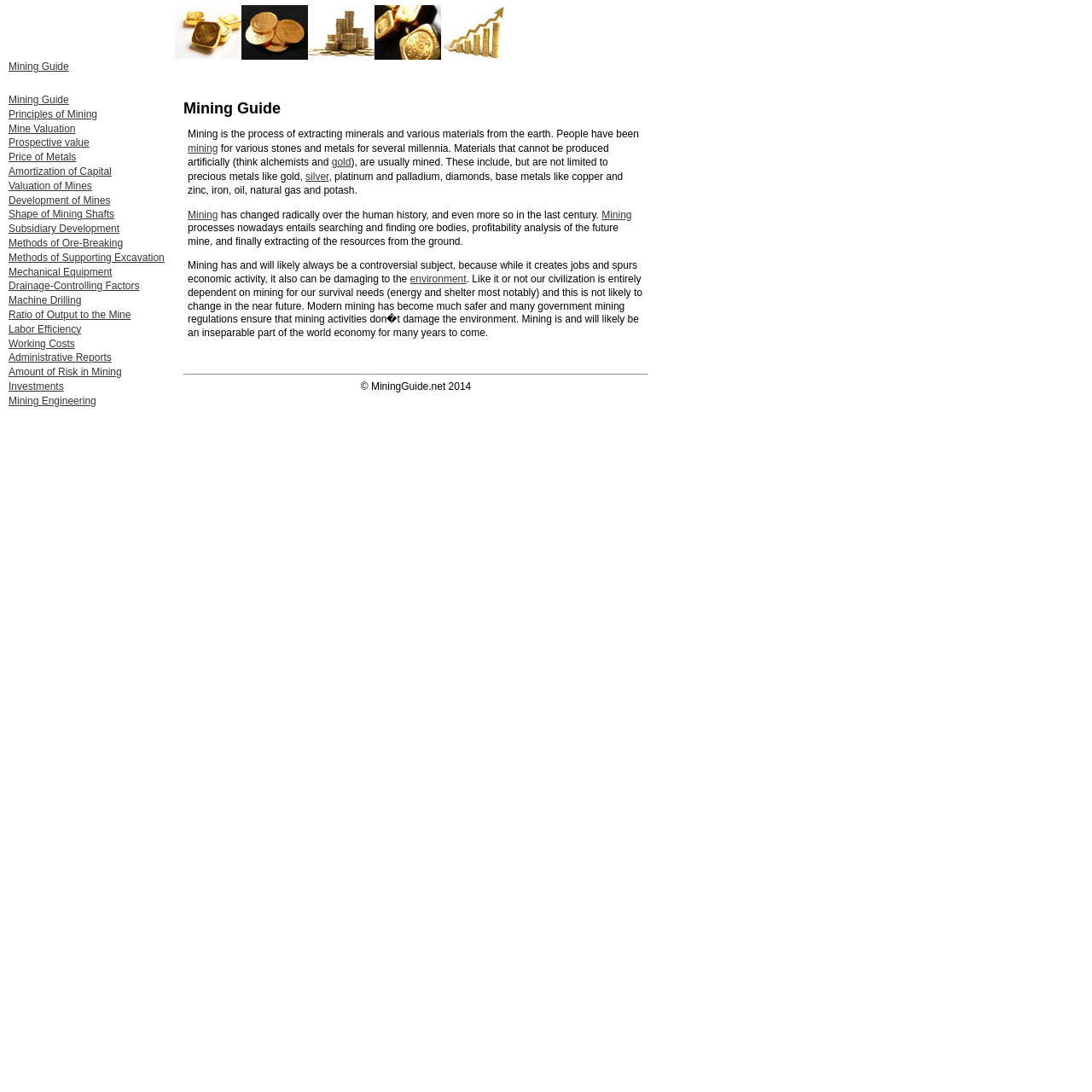Give a full account of the webpage's elements and their arrangement.

The webpage is about a mining guide, providing an overview of the mining process and its significance. At the top, there is a heading "Mining Guide" followed by a brief introduction to mining, which is the process of extracting minerals and materials from the earth. Below the introduction, there are several paragraphs of text that discuss the history of mining, its importance, and its impact on the environment.

On the left side of the page, there is a list of links to various topics related to mining, including principles of mining, mine valuation, and methods of ore-breaking. These links are arranged vertically, with the first link "Mining Guide" at the top, followed by "Principles of Mining", "Mine Valuation", and so on.

At the top-right corner of the page, there is an image with the title "Mining Guide". Below the image, there is a horizontal separator line that divides the page into two sections. The bottom section contains a copyright notice "© MiningGuide.net 2014".

Throughout the page, there are several links to specific topics, such as "gold", "silver", and "environment", which are embedded within the text. These links are scattered throughout the paragraphs, providing additional information on related topics.